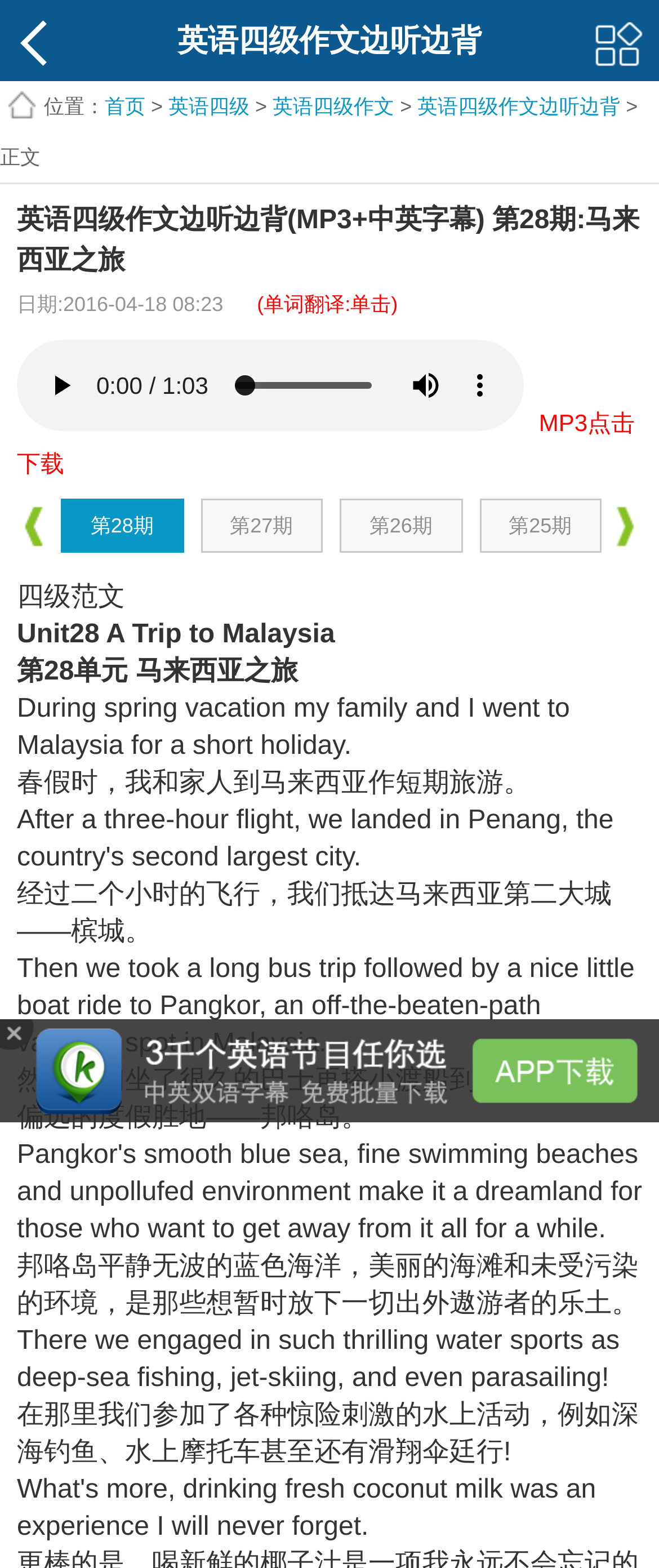Please identify the bounding box coordinates of the clickable area that will fulfill the following instruction: "show more media controls". The coordinates should be in the format of four float numbers between 0 and 1, i.e., [left, top, right, bottom].

[0.687, 0.229, 0.769, 0.263]